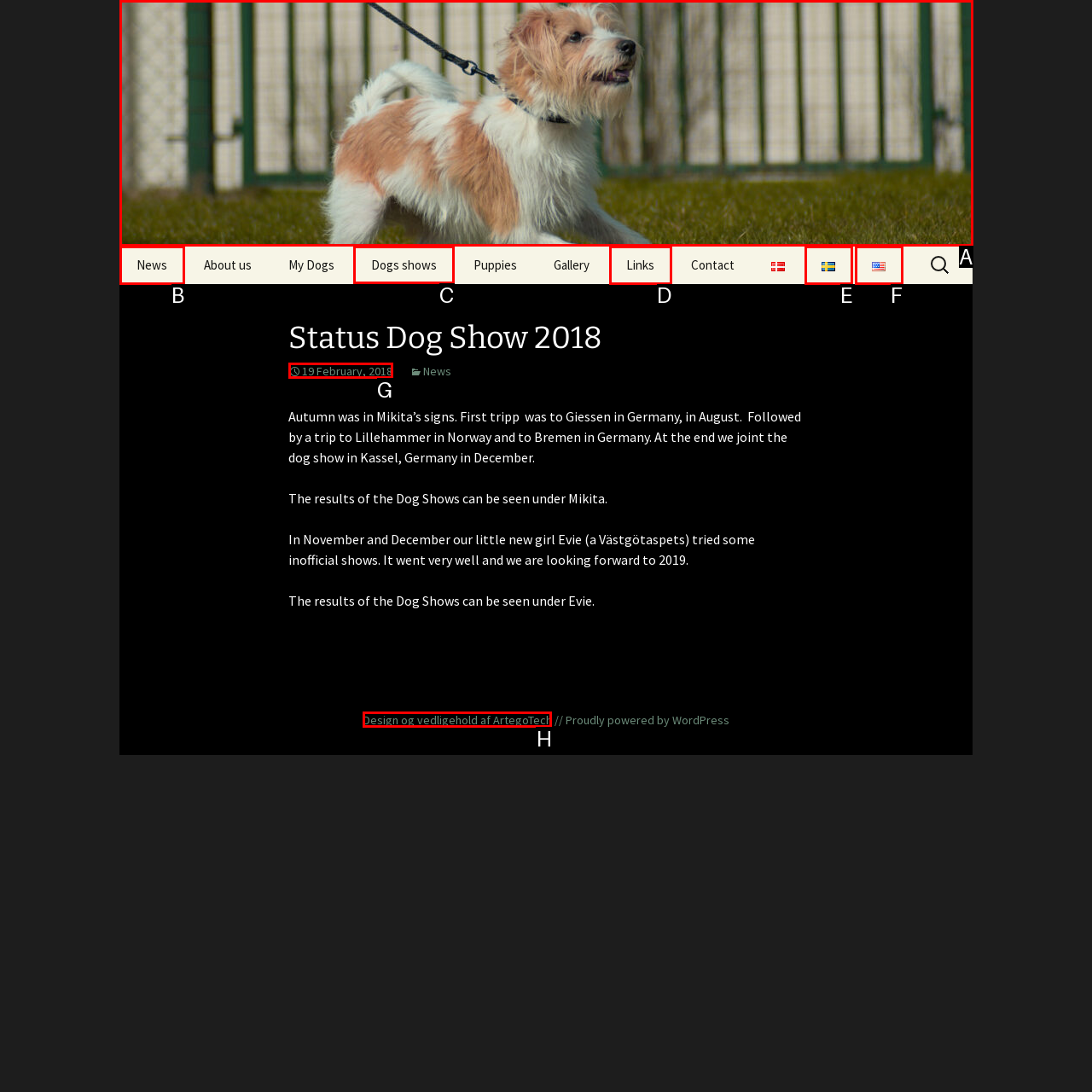Tell me the letter of the UI element to click in order to accomplish the following task: View the 'Dogs shows' page
Answer with the letter of the chosen option from the given choices directly.

C